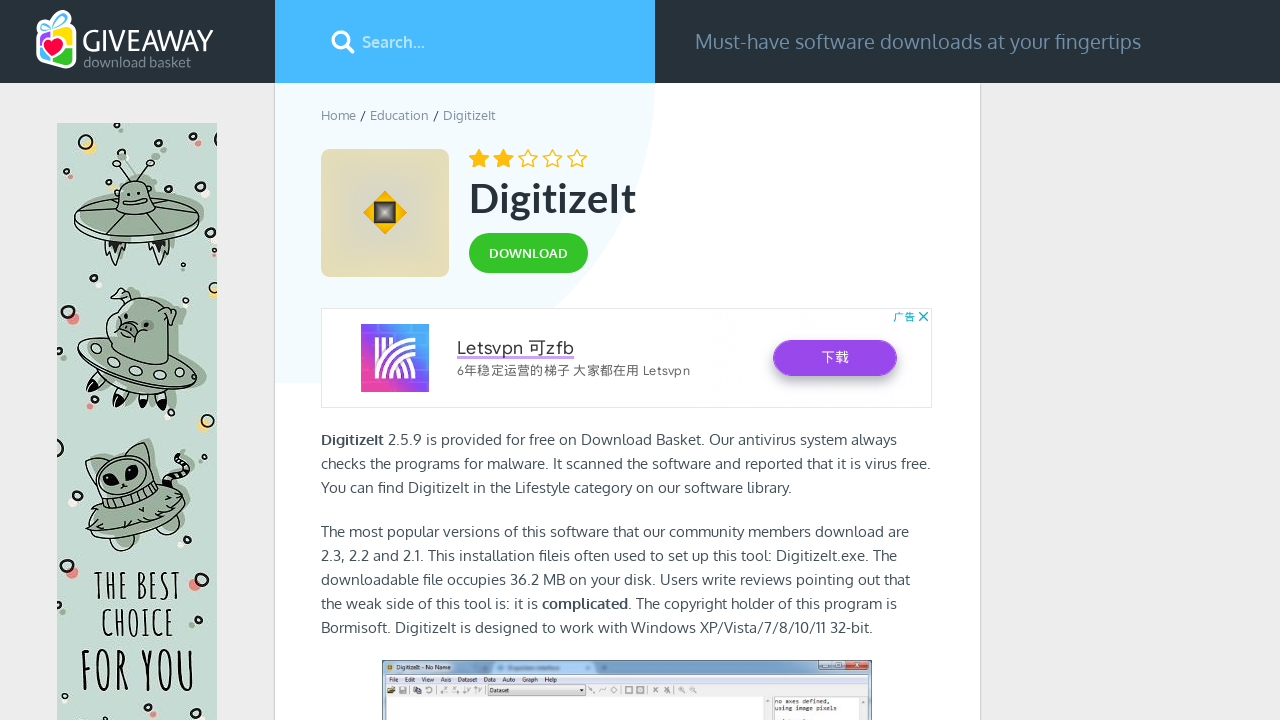What is the category of the software?
Using the image as a reference, answer with just one word or a short phrase.

Lifestyle